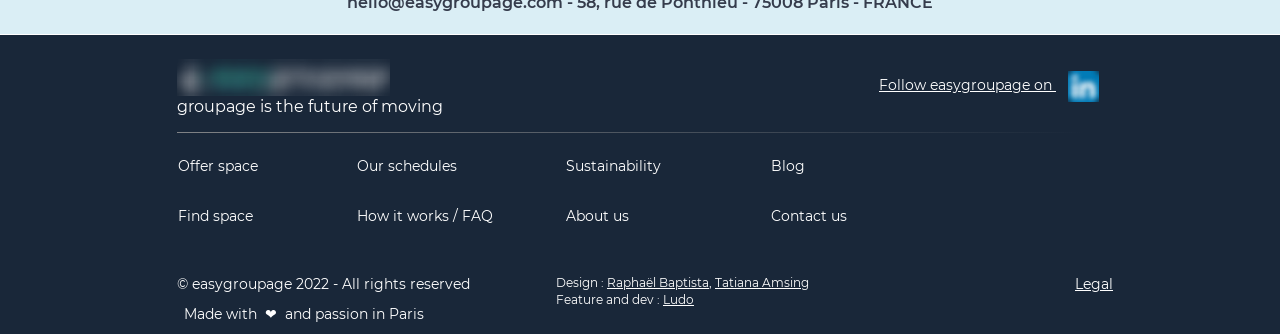Find the bounding box coordinates for the area you need to click to carry out the instruction: "Follow easygroupage on". The coordinates should be four float numbers between 0 and 1, indicated as [left, top, right, bottom].

[0.687, 0.228, 0.825, 0.282]